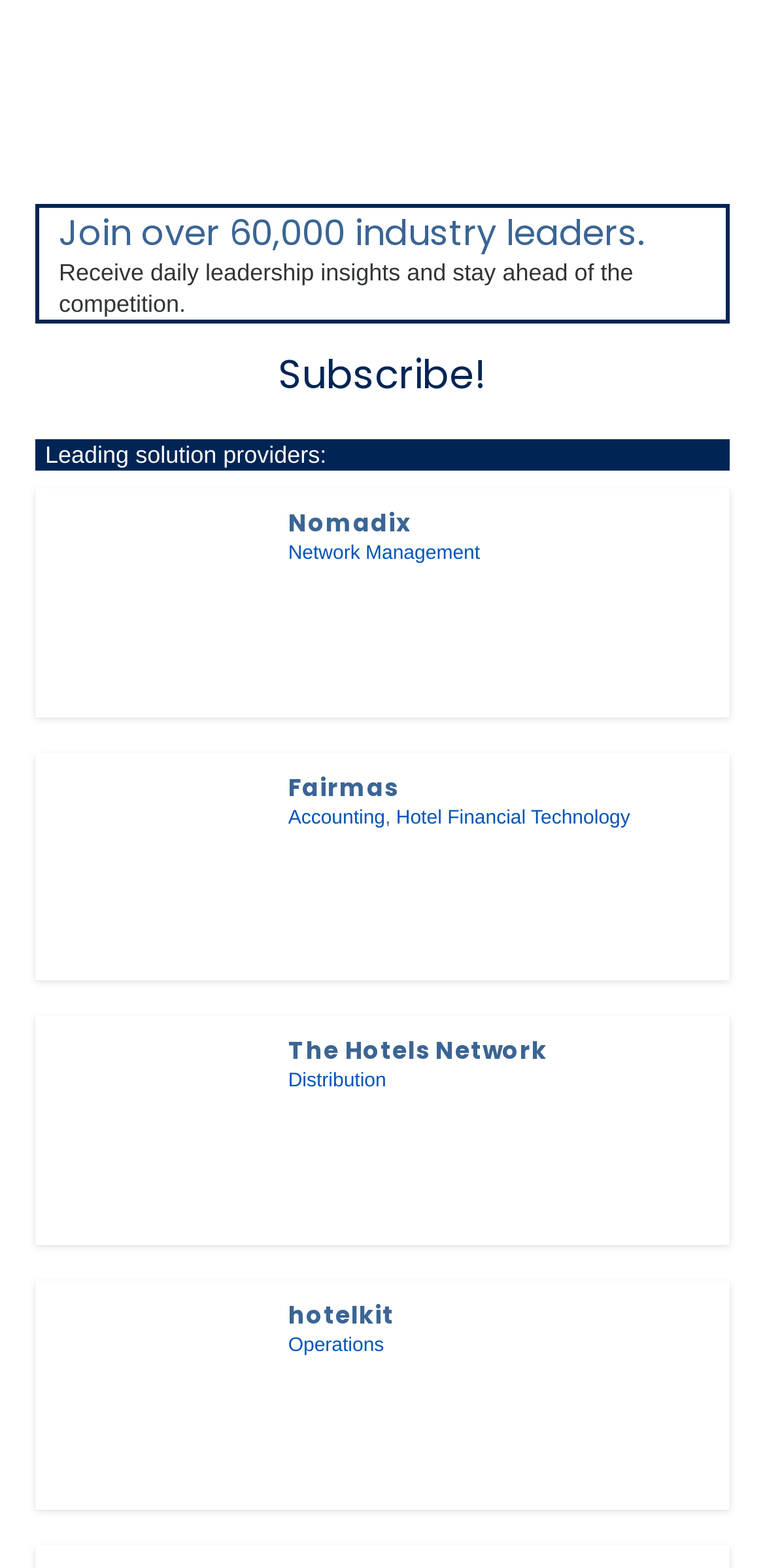Highlight the bounding box coordinates of the region I should click on to meet the following instruction: "Discover The Hotels Network".

[0.073, 0.663, 0.318, 0.68]